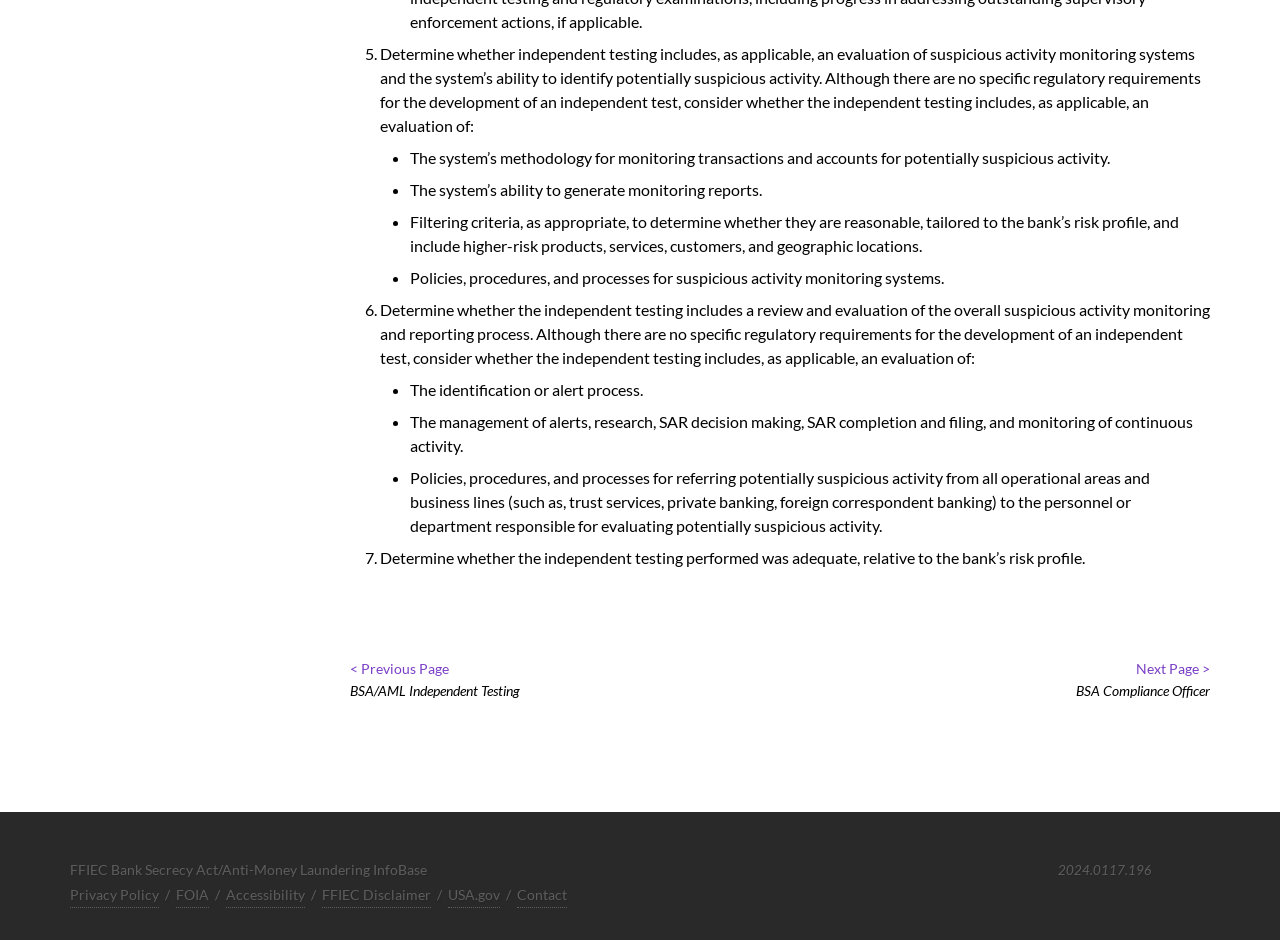Locate the bounding box coordinates of the UI element described by: "USA.gov". The bounding box coordinates should consist of four float numbers between 0 and 1, i.e., [left, top, right, bottom].

[0.35, 0.938, 0.391, 0.966]